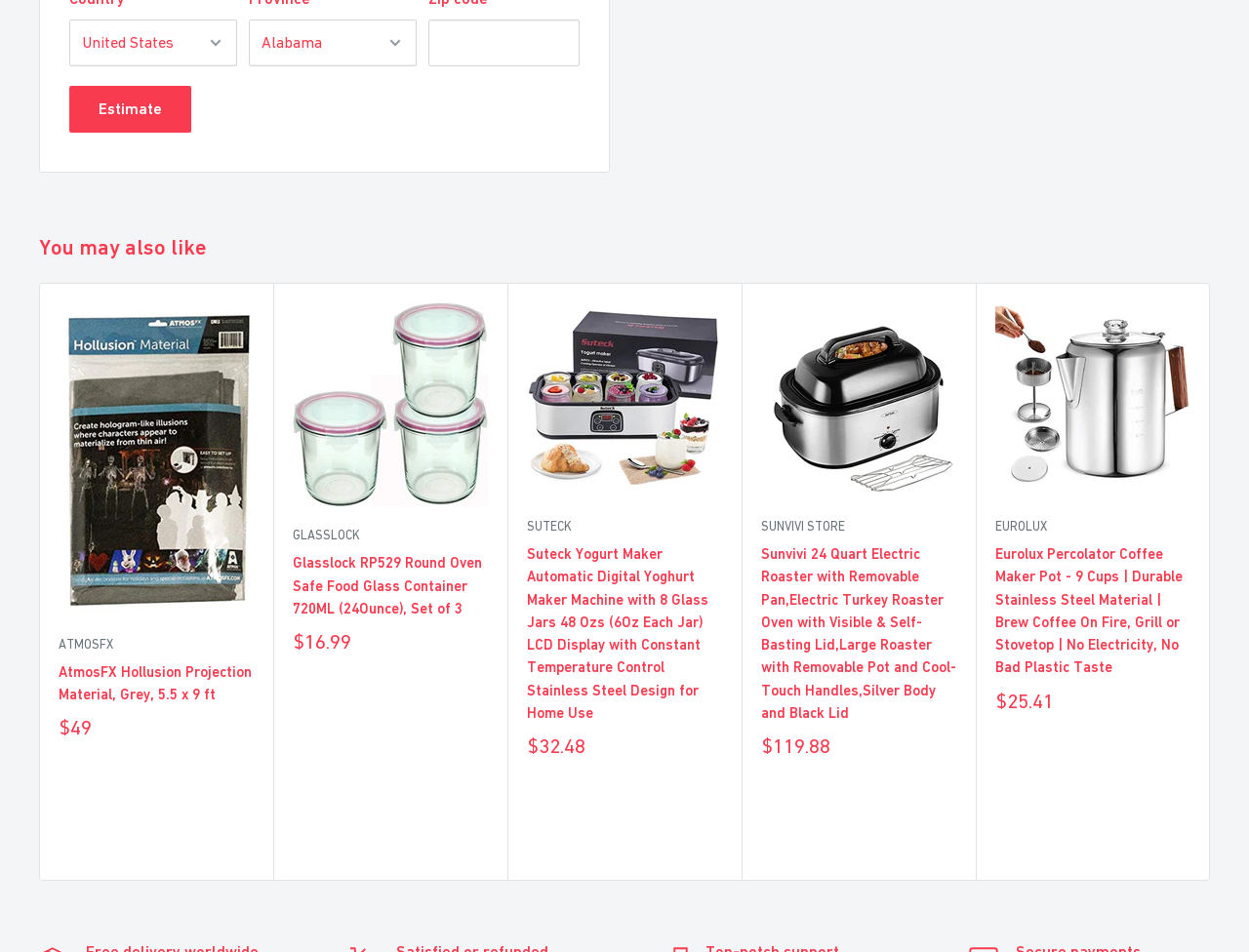What is the function of the 'Next' button?
Provide an in-depth and detailed explanation in response to the question.

The 'Next' button is located at the bottom of the page, suggesting that it is used to navigate to the next page of products or results. It is likely that the page is paginated, and the 'Next' button allows users to view more products or results.